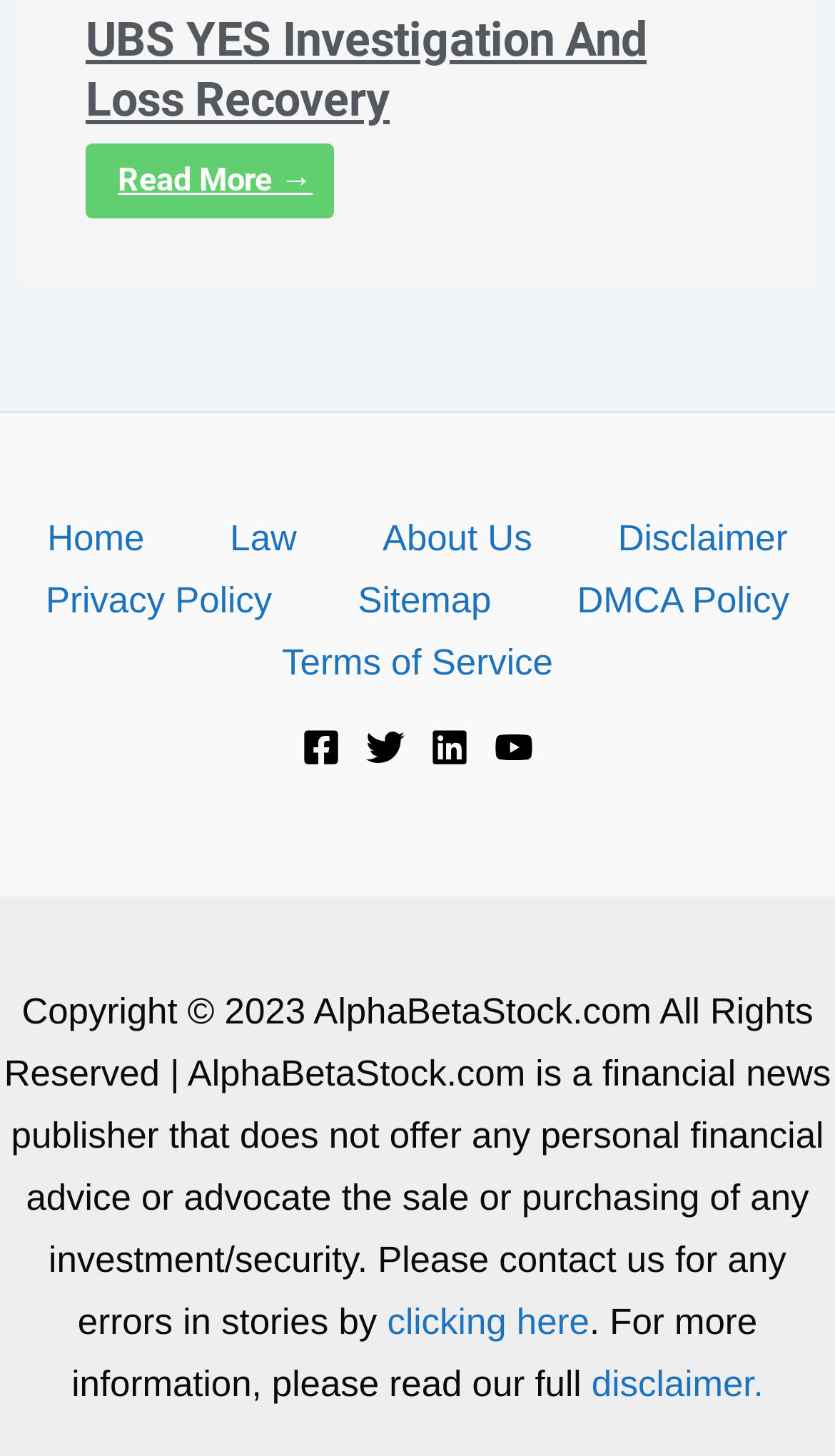Identify the bounding box coordinates for the element you need to click to achieve the following task: "Read more about UBS YES Investigation And Loss Recovery". Provide the bounding box coordinates as four float numbers between 0 and 1, in the form [left, top, right, bottom].

[0.103, 0.098, 0.4, 0.15]